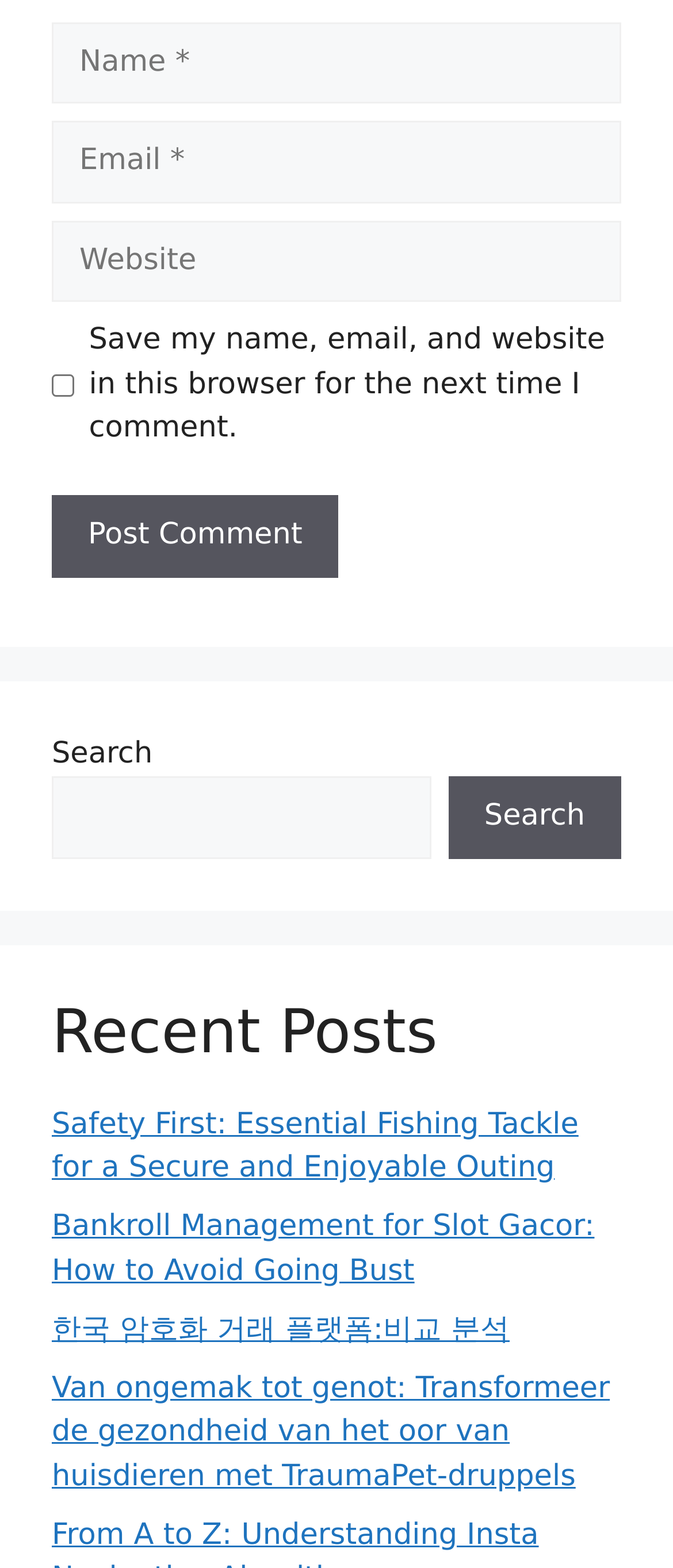How many textboxes are there?
Respond to the question with a single word or phrase according to the image.

3